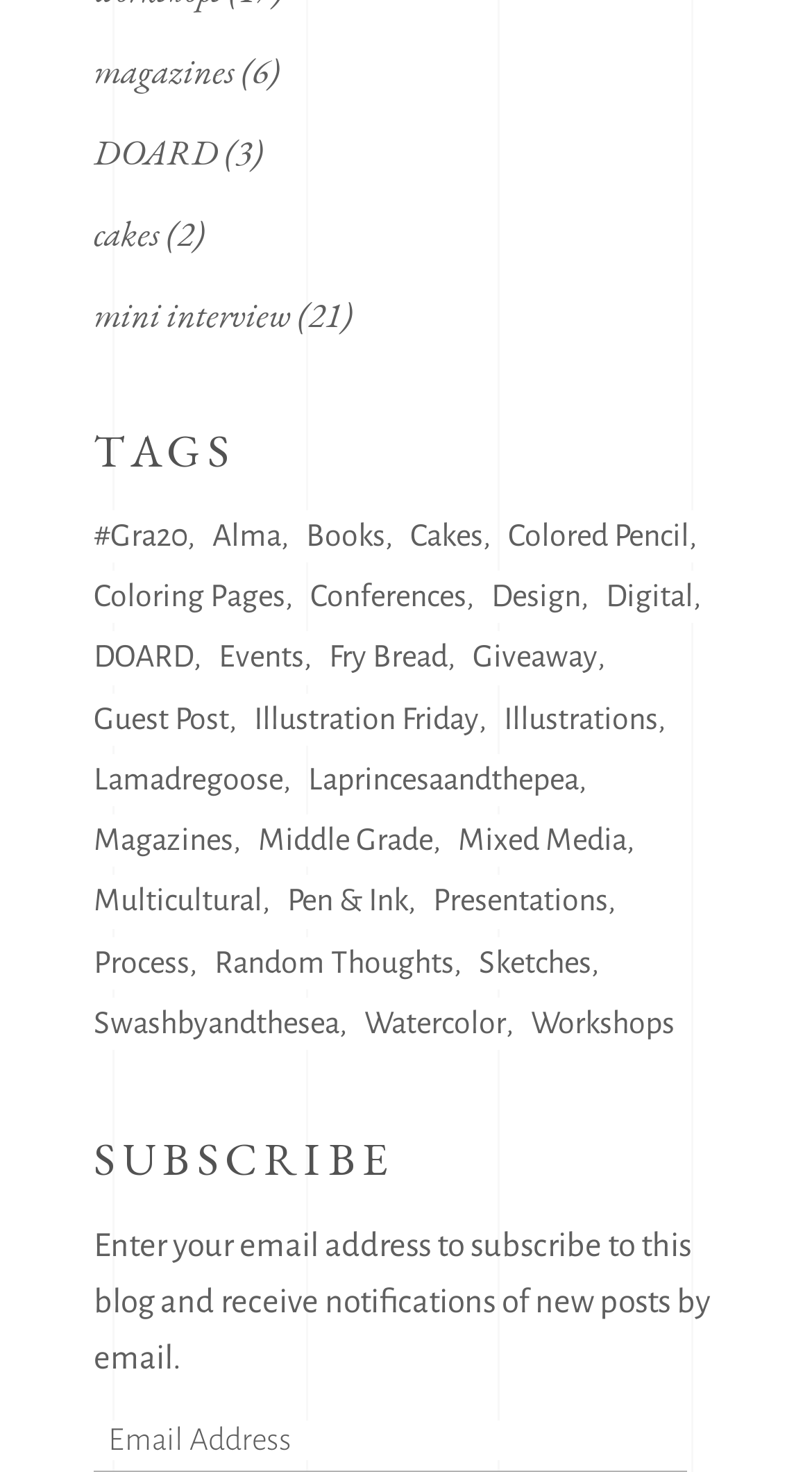Find the bounding box coordinates for the HTML element described as: "The University of British Columbia". The coordinates should consist of four float values between 0 and 1, i.e., [left, top, right, bottom].

None